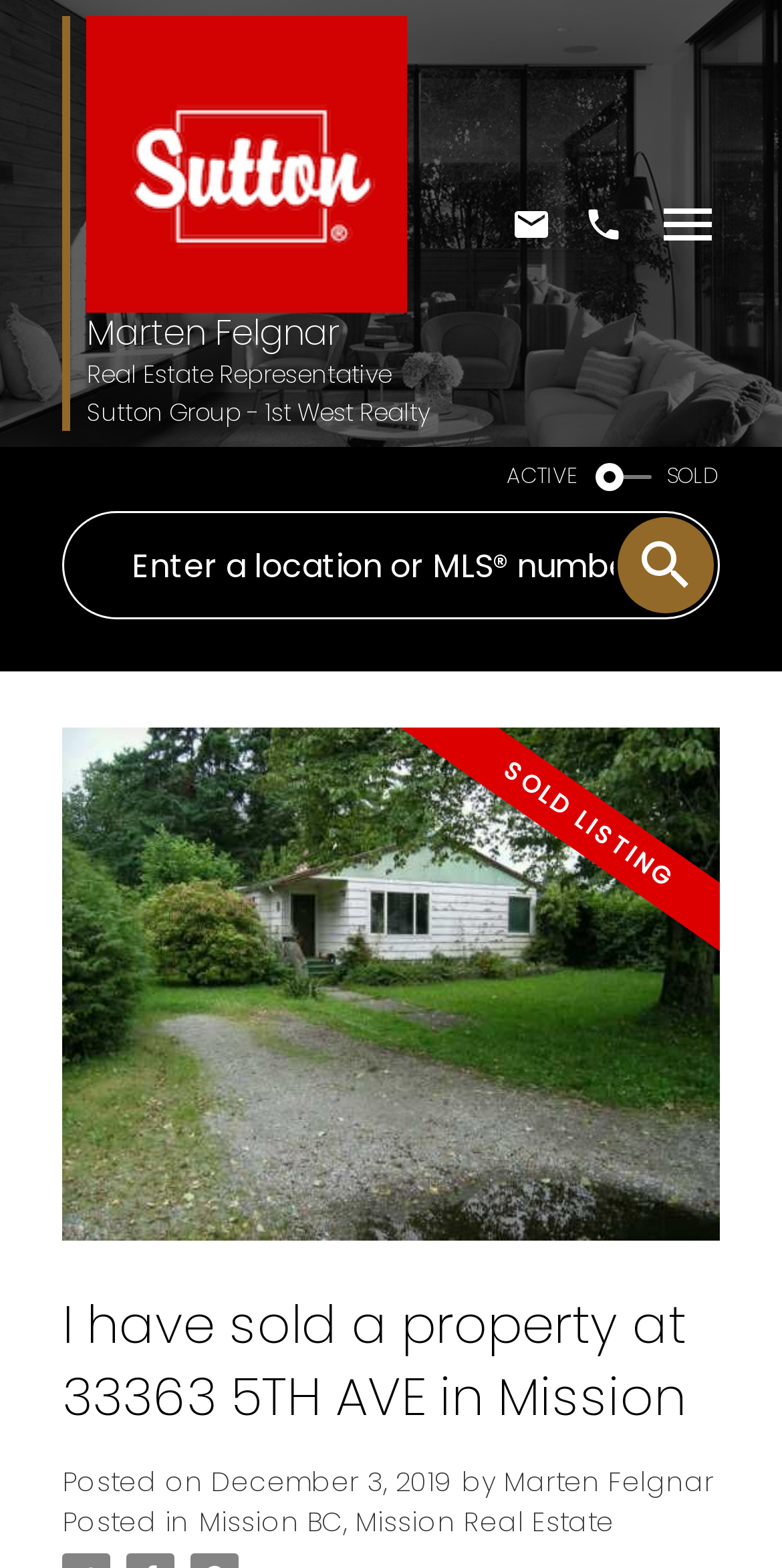Please identify the webpage's heading and generate its text content.

I have sold a property at 33363 5TH AVE in Mission